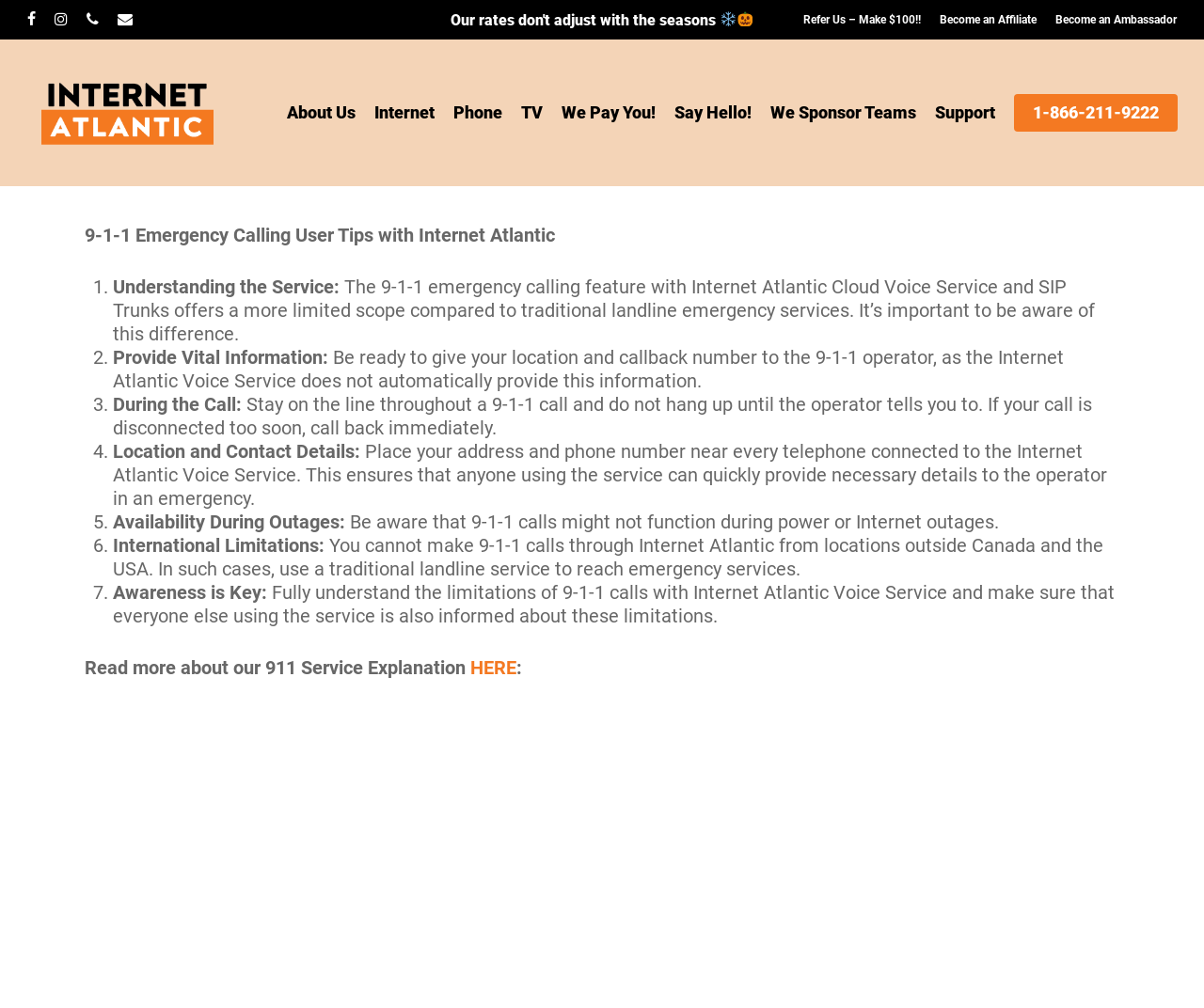Please reply to the following question with a single word or a short phrase:
What is the importance of awareness about 9-1-1 calls?

Key to understanding limitations